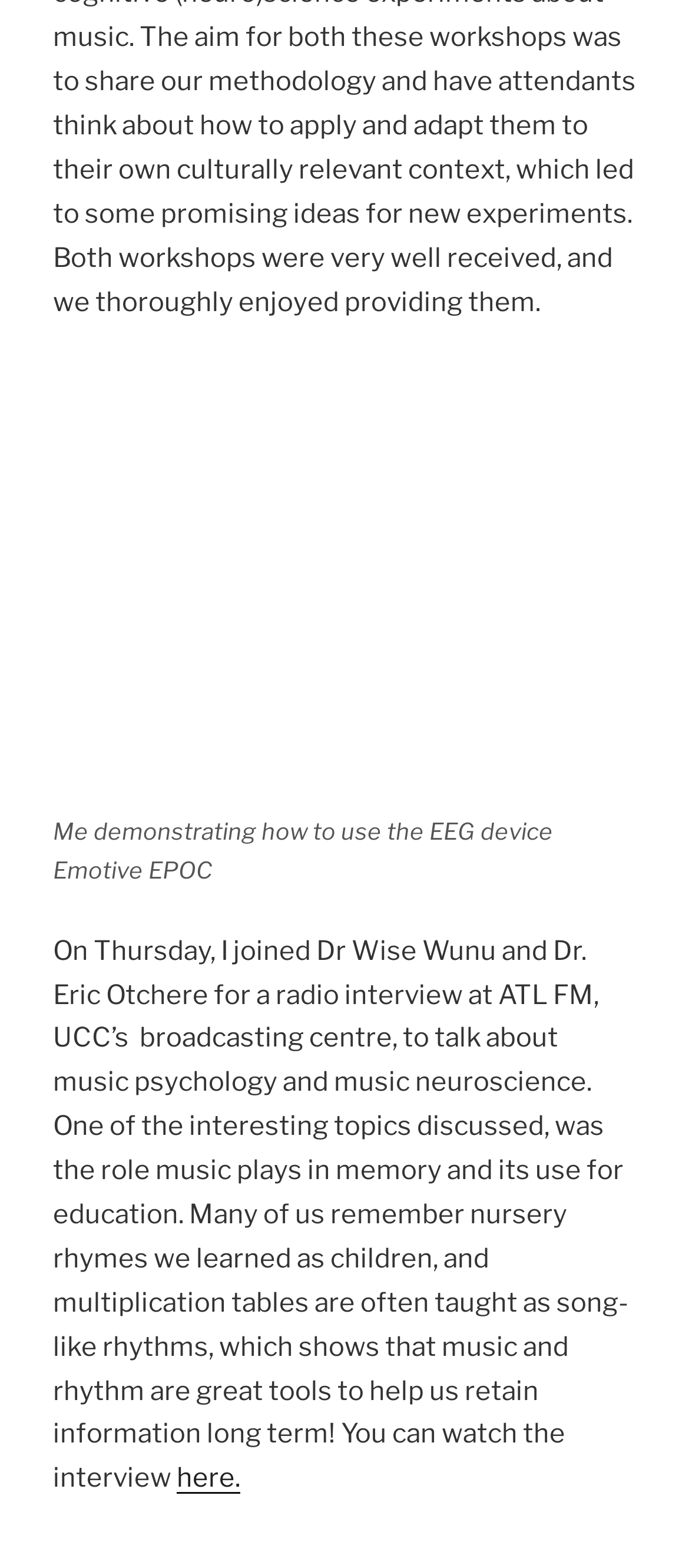From the given element description: "here.", find the bounding box for the UI element. Provide the coordinates as four float numbers between 0 and 1, in the order [left, top, right, bottom].

[0.256, 0.933, 0.349, 0.953]